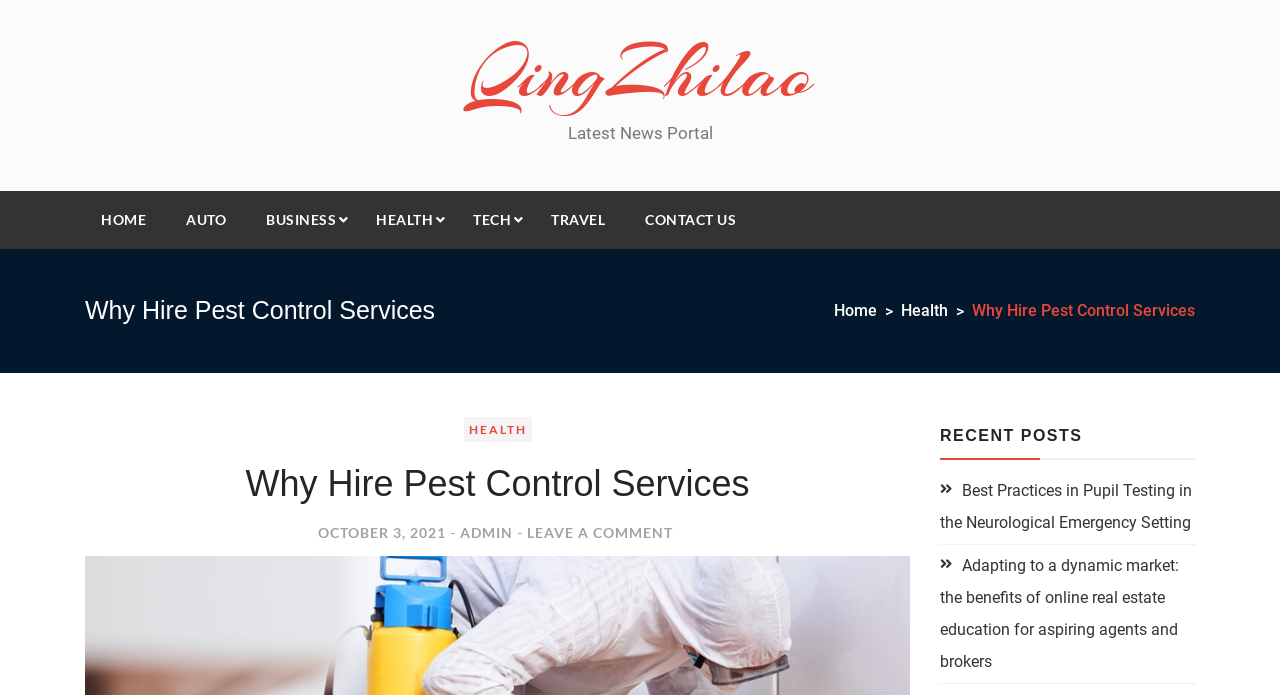Using the description "QingZhilao", predict the bounding box of the relevant HTML element.

[0.365, 0.033, 0.635, 0.177]